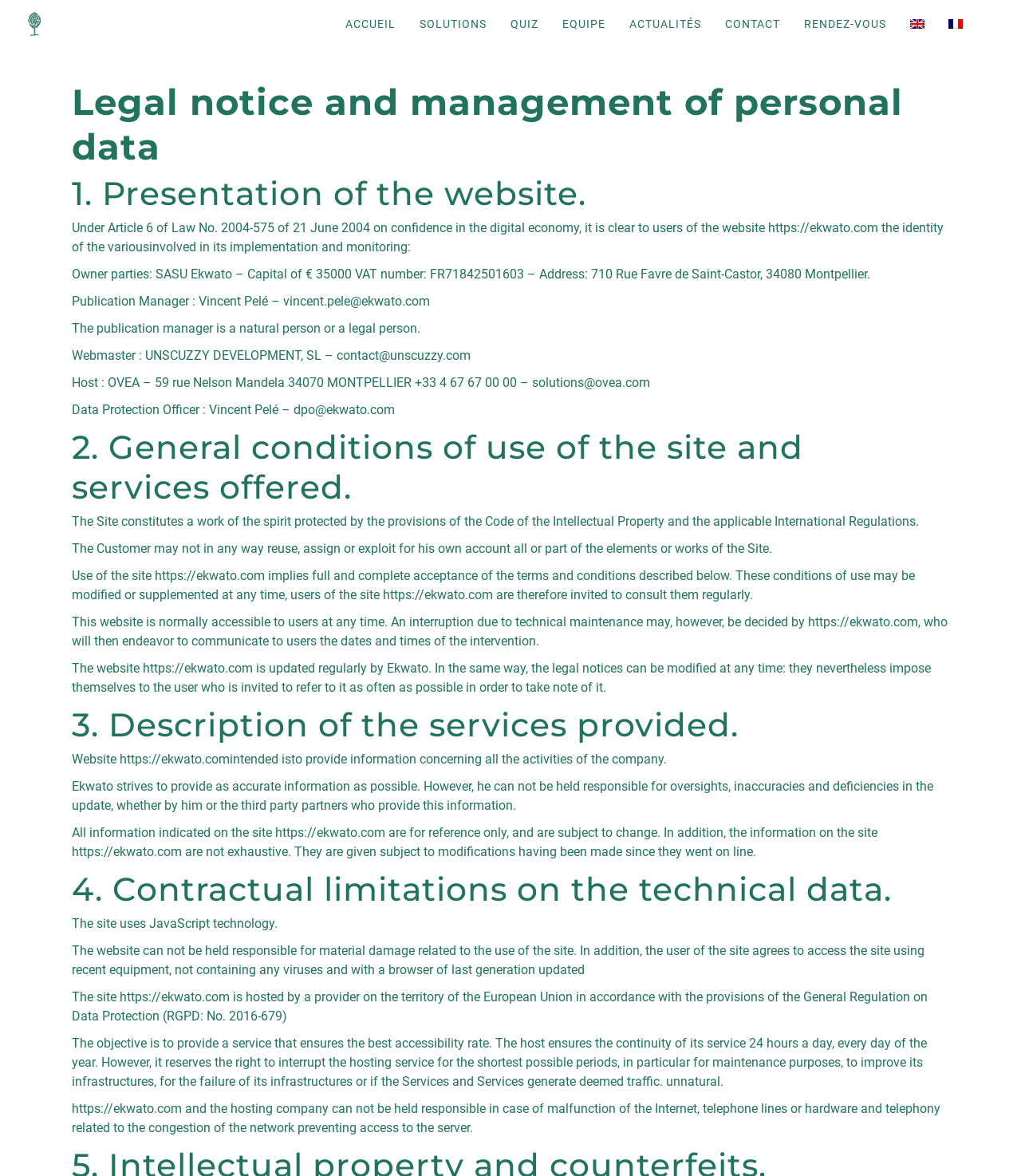Find the bounding box coordinates of the UI element according to this description: "Ekwato".

[0.07, 0.662, 0.111, 0.675]